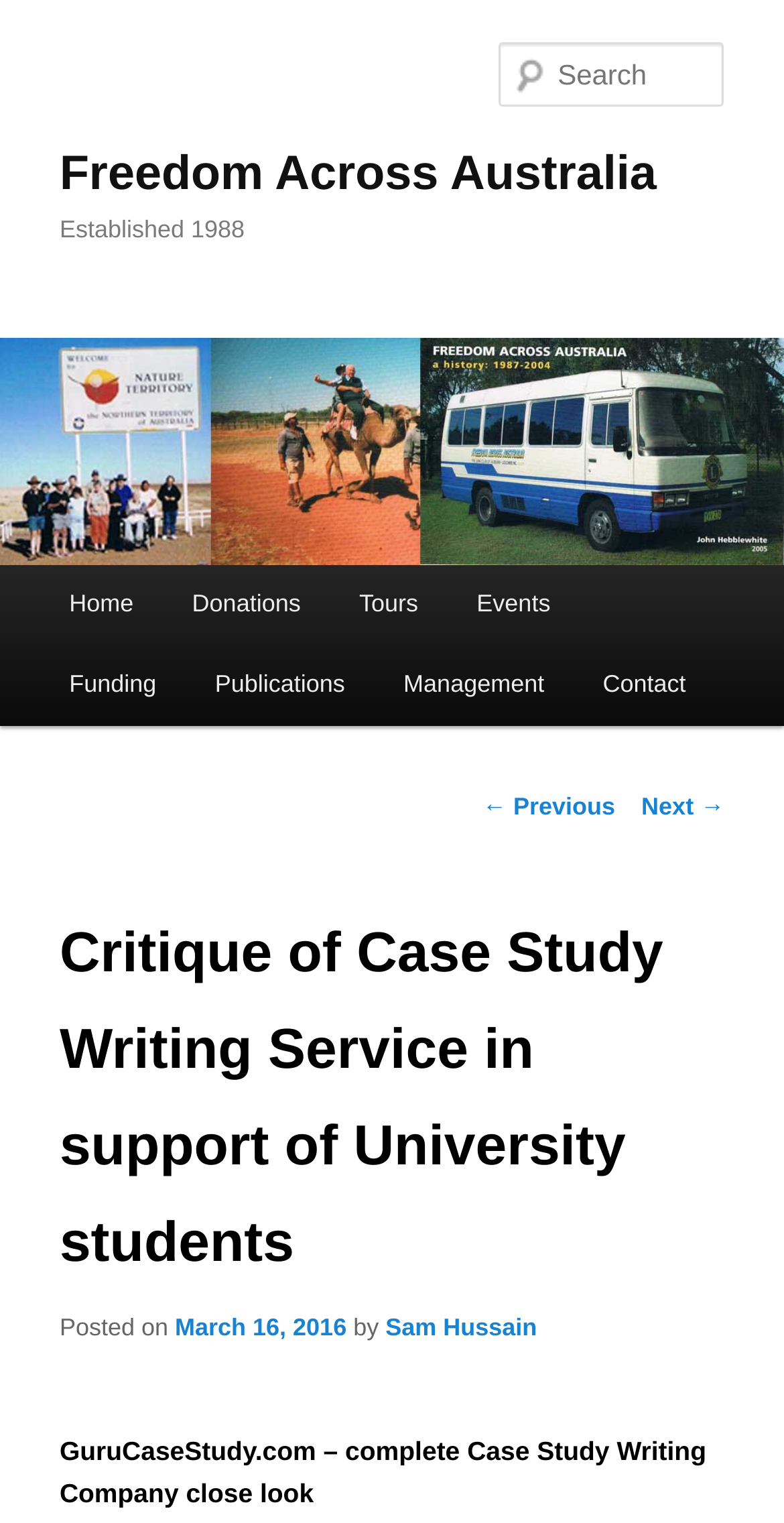Illustrate the webpage with a detailed description.

The webpage is about a critique of a case study writing service, specifically supporting university students. At the top, there is a heading that reads "Freedom Across Australia" with a link to the same name, and a subheading "Established 1988" below it. To the right of the headings, there is an image with the same name as the heading.

Below the image, there is a search box with a label "Search". On the top-right corner, there is a main menu with links to various pages, including "Home", "Donations", "Tours", "Events", "Funding", "Publications", "Management", and "Contact".

The main content of the page is a critique of a case study writing service, with a heading that reads "Critique of Case Study Writing Service in support of University students". Below the heading, there is a subheading with the date "March 16, 2016" and the author's name "Sam Hussain". The main content is followed by a heading that reads "GuruCaseStudy.com – complete Case Study Writing Company close look" at the bottom of the page.

There are also navigation links at the bottom of the page, with "← Previous" and "Next →" links, indicating that this is a blog post or an article with multiple pages.